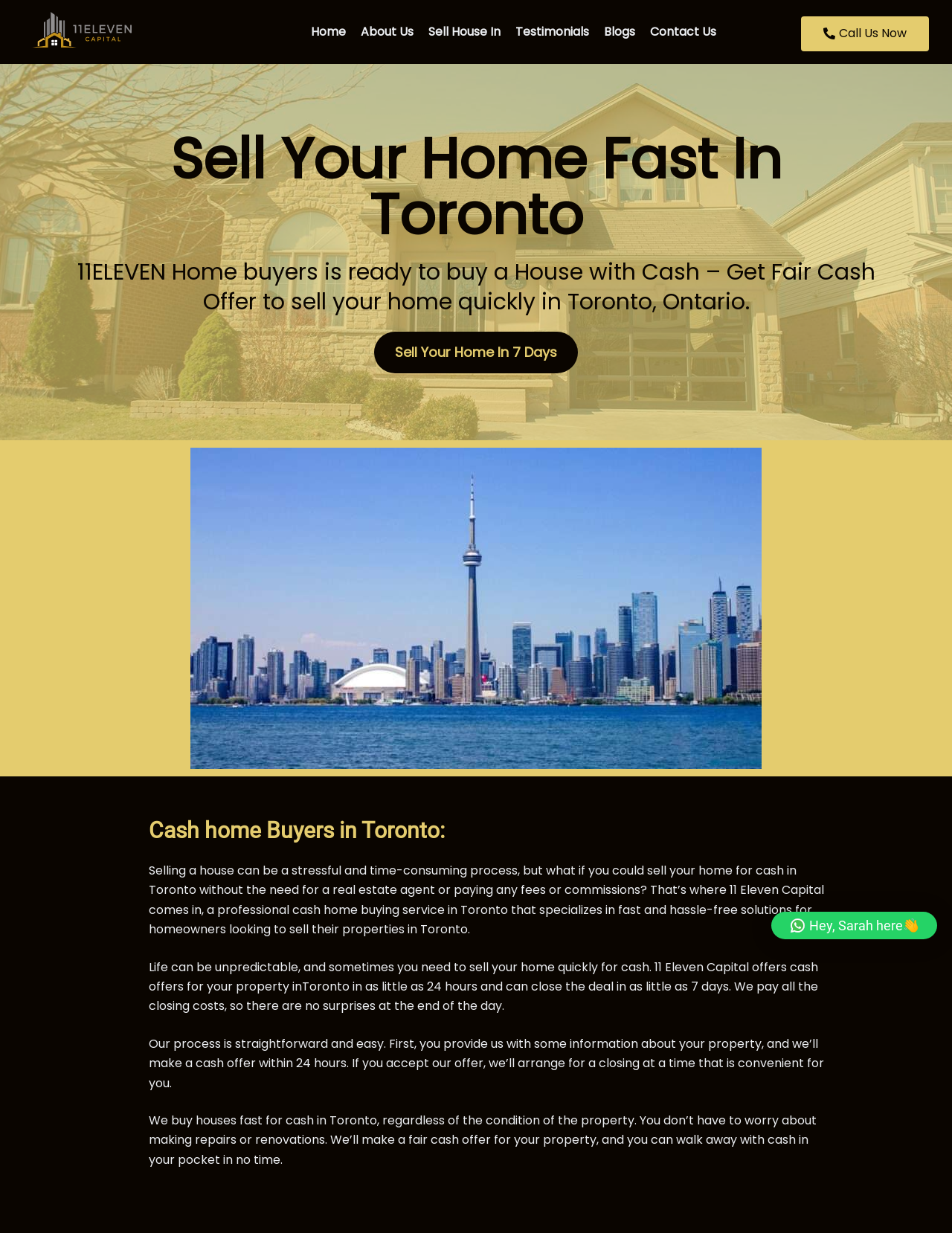Can you determine the bounding box coordinates of the area that needs to be clicked to fulfill the following instruction: "Click the 'Home' link"?

[0.319, 0.012, 0.371, 0.04]